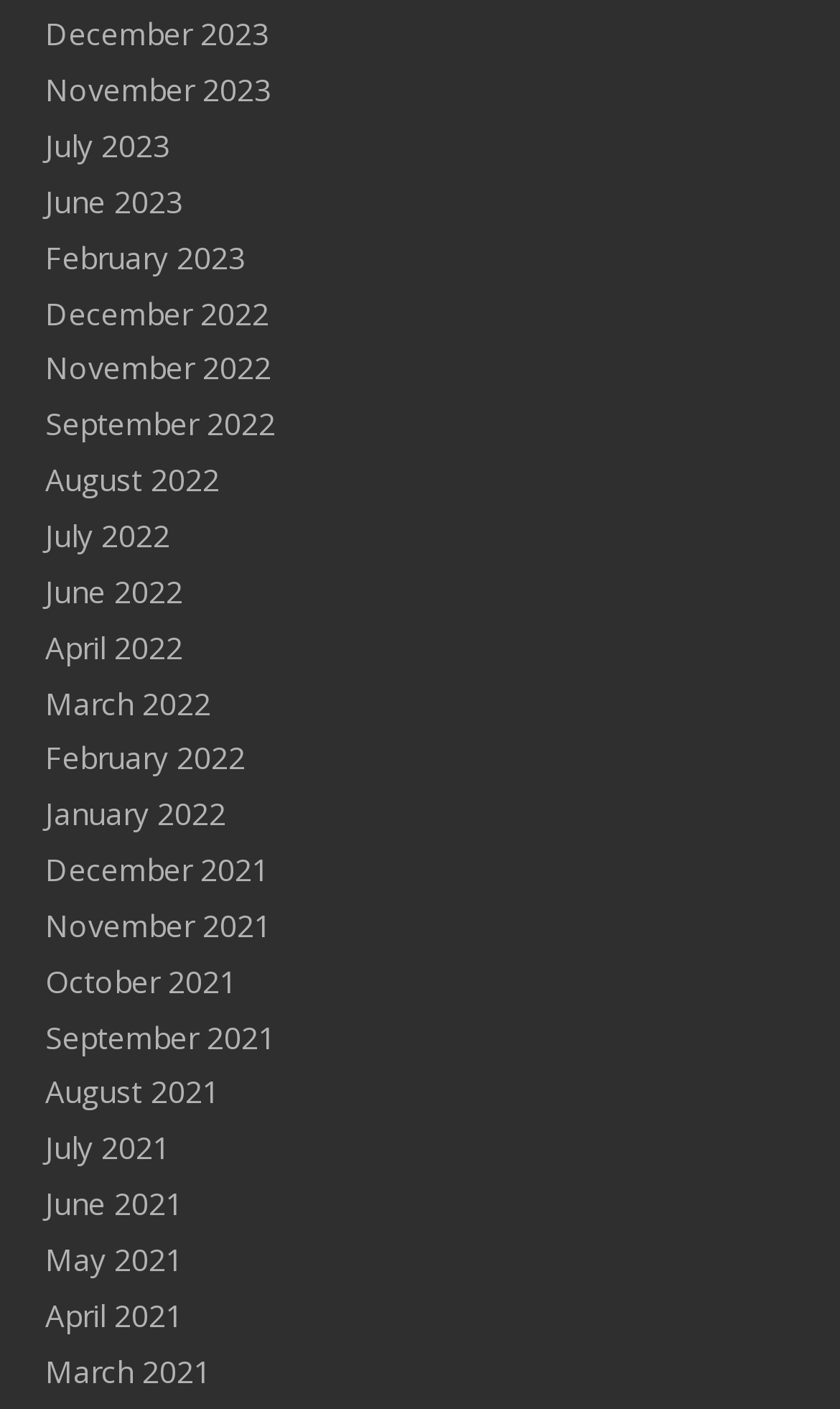Bounding box coordinates are specified in the format (top-left x, top-left y, bottom-right x, bottom-right y). All values are floating point numbers bounded between 0 and 1. Please provide the bounding box coordinate of the region this sentence describes: October 2021

[0.054, 0.682, 0.282, 0.711]